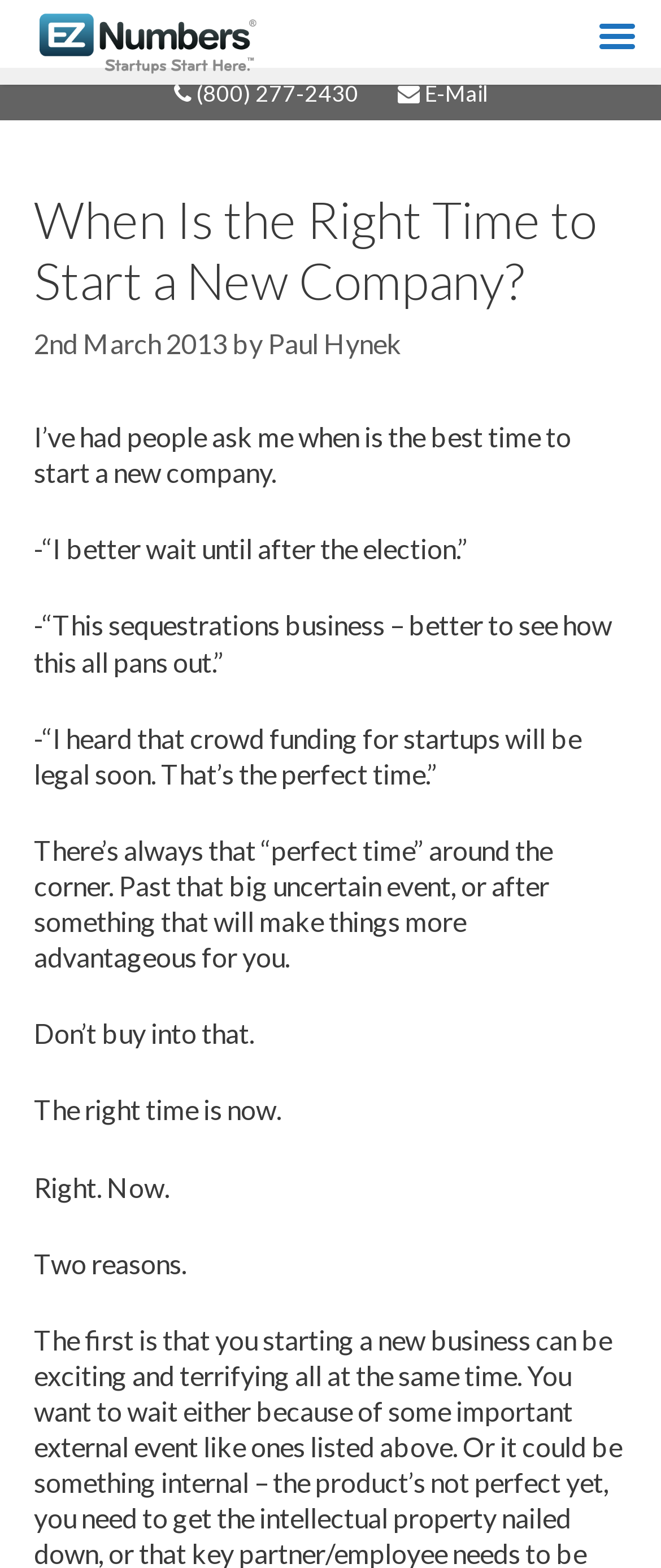Using the details in the image, give a detailed response to the question below:
Who wrote the article?

I found the author's name by looking at the section below the main heading, where it says 'by Paul Hynek'.